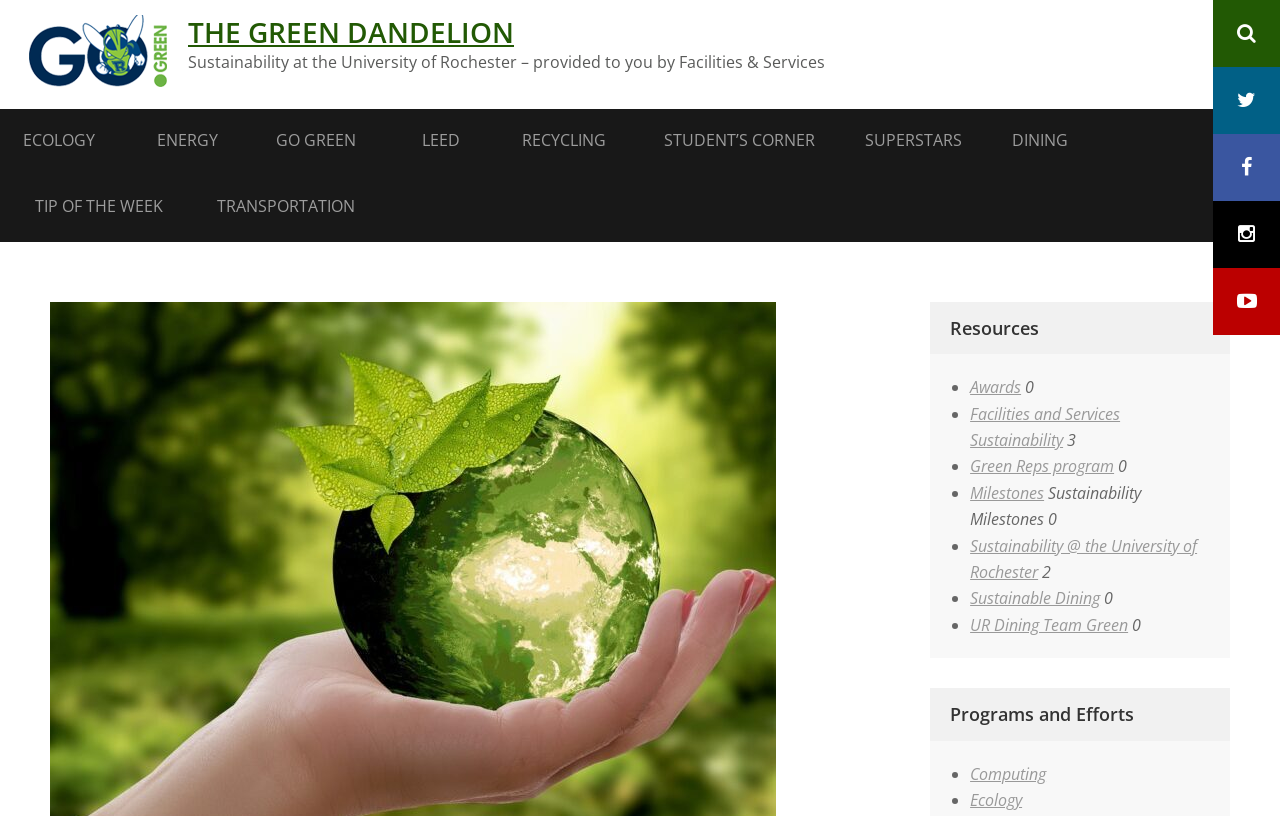Please identify the bounding box coordinates of where to click in order to follow the instruction: "Follow the University on Twitter".

[0.948, 0.082, 1.0, 0.164]